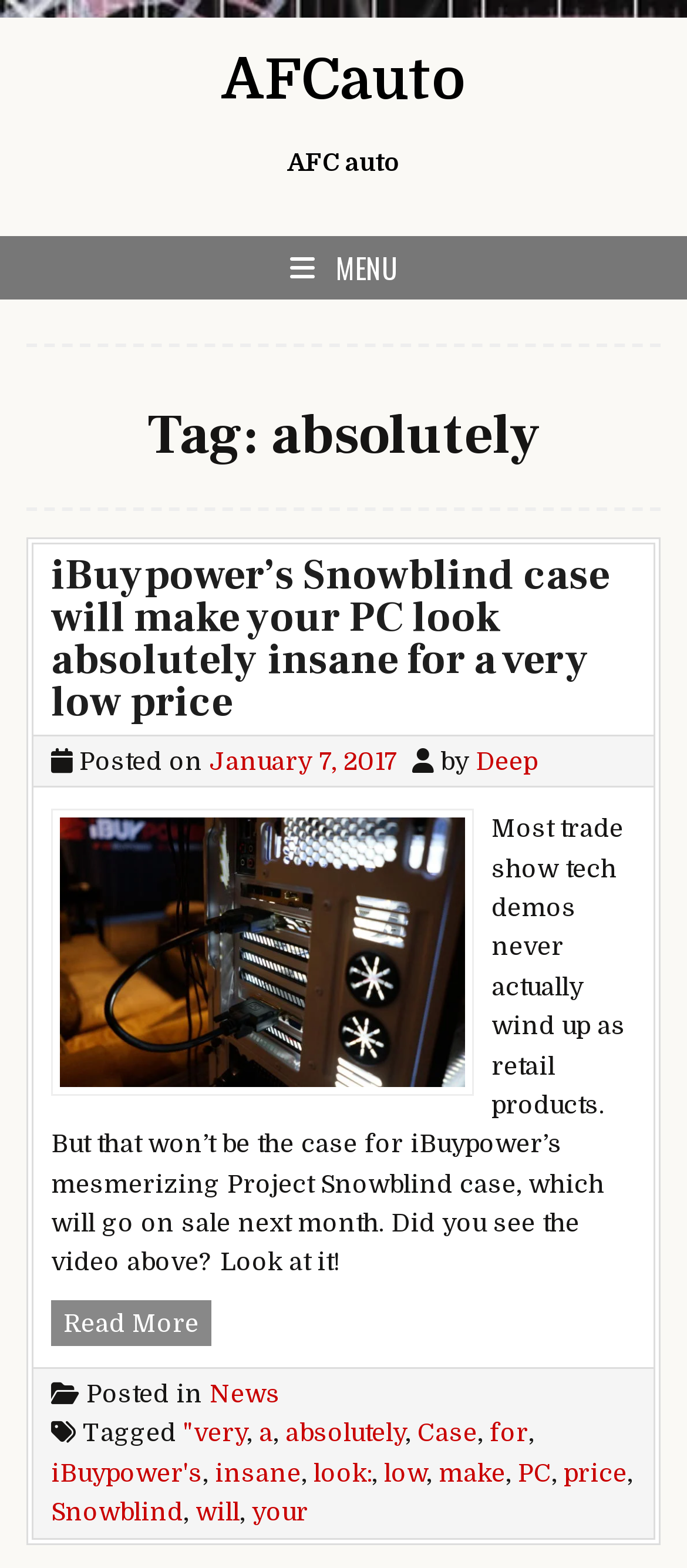Who is the author of the article?
Provide a detailed answer to the question using information from the image.

The author of the article can be found in the link element with the text 'Deep'. This element is a child of the article element and has a bounding box with coordinates [0.692, 0.476, 0.782, 0.494].